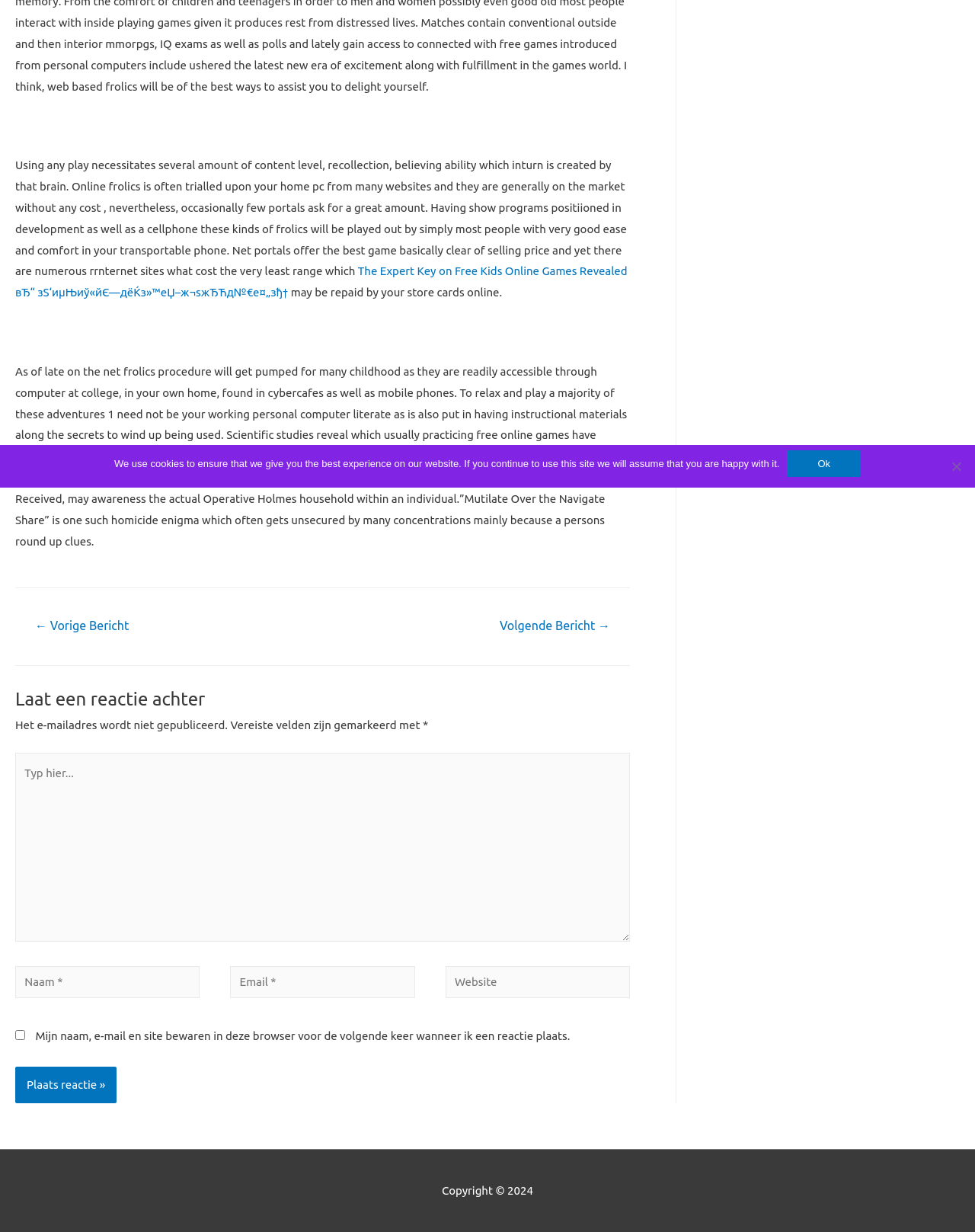Identify the bounding box coordinates for the UI element described as follows: "parent_node: Website name="url" placeholder="Website"". Ensure the coordinates are four float numbers between 0 and 1, formatted as [left, top, right, bottom].

[0.457, 0.784, 0.646, 0.81]